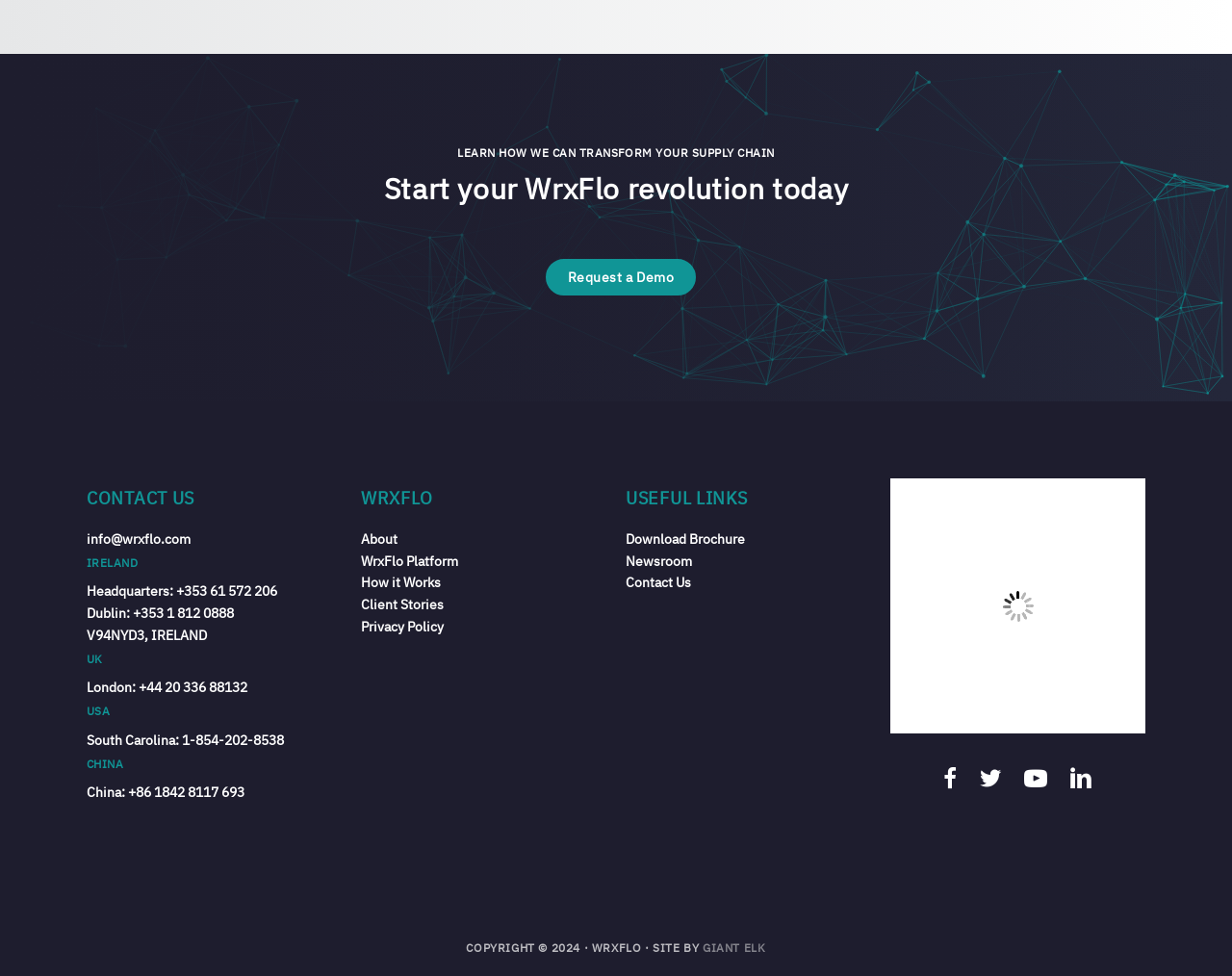Find the bounding box coordinates of the area to click in order to follow the instruction: "Check the 'SOURCES' section".

None